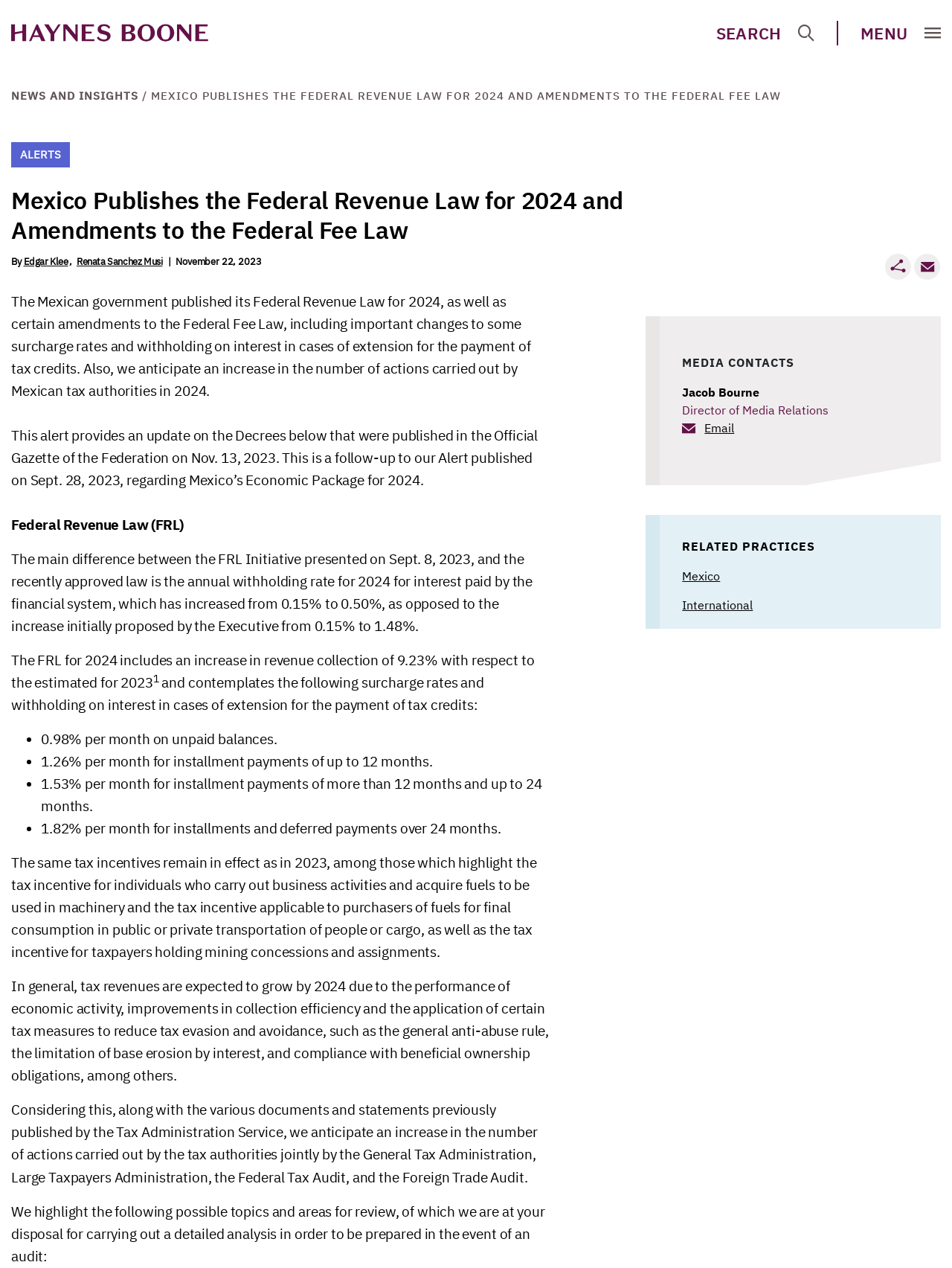Provide a thorough summary of the webpage.

This webpage is about the Mexican government's publication of the Federal Revenue Law for 2024 and amendments to the Federal Fee Law. At the top left corner, there is a link to "Haynes Boone" accompanied by an image. On the top right corner, there are two links: "SEARCH" and "MENU". Below the "MENU" link, there is a dropdown menu with a link to "NEWS AND INSIGHTS".

The main content of the webpage is divided into sections. The first section has a heading that matches the title of the webpage. Below the heading, there are links to the authors of the article, Edgar Klee and Renata Sanchez Musi, along with the publication date, November 22, 2023.

The next section provides an overview of the Federal Revenue Law for 2024, including changes to surcharge rates and withholding on interest in cases of extension for the payment of tax credits. This section is followed by a detailed explanation of the law, including the main differences between the FRL Initiative and the approved law, and the increase in revenue collection.

The webpage also lists surcharge rates and withholding on interest in cases of extension for the payment of tax credits, including 0.98% per month on unpaid balances, 1.26% per month for installment payments of up to 12 months, and so on.

Additionally, the webpage discusses tax incentives, including those for individuals who carry out business activities and acquire fuels, and those applicable to purchasers of fuels for final consumption in public or private transportation. It also mentions that tax revenues are expected to grow in 2024 due to the performance of economic activity and improvements in collection efficiency.

The webpage concludes with a section on possible topics and areas for review, and an offer to carry out a detailed analysis in preparation for an audit. At the bottom of the webpage, there are links to "Email" and "MEDIA CONTACTS", including Jacob Bourne, Director of Media Relations. There is also a section on "RELATED PRACTICES" with links to "Mexico" and "International".